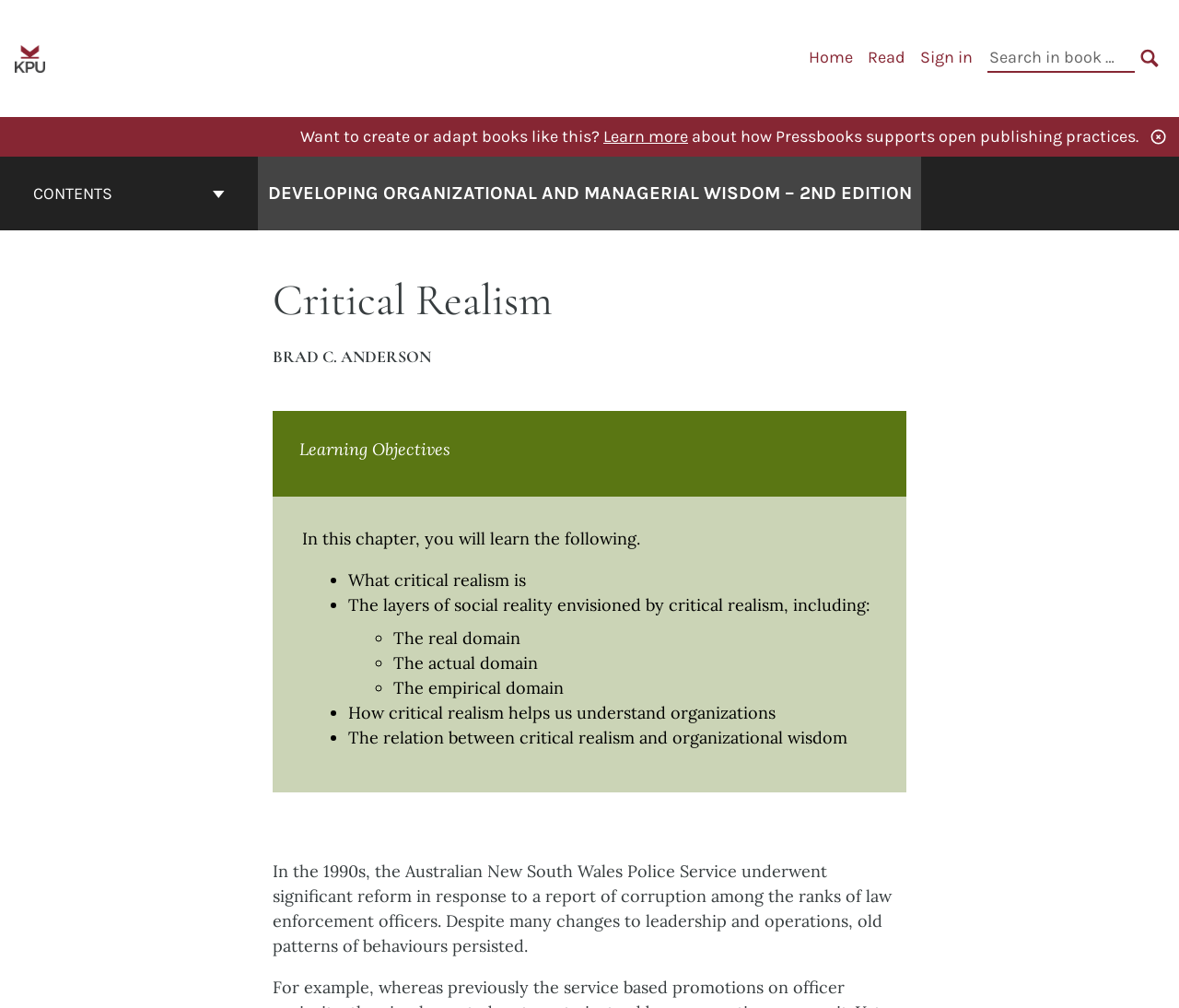Identify the bounding box for the element characterized by the following description: "Contents".

[0.003, 0.155, 0.216, 0.229]